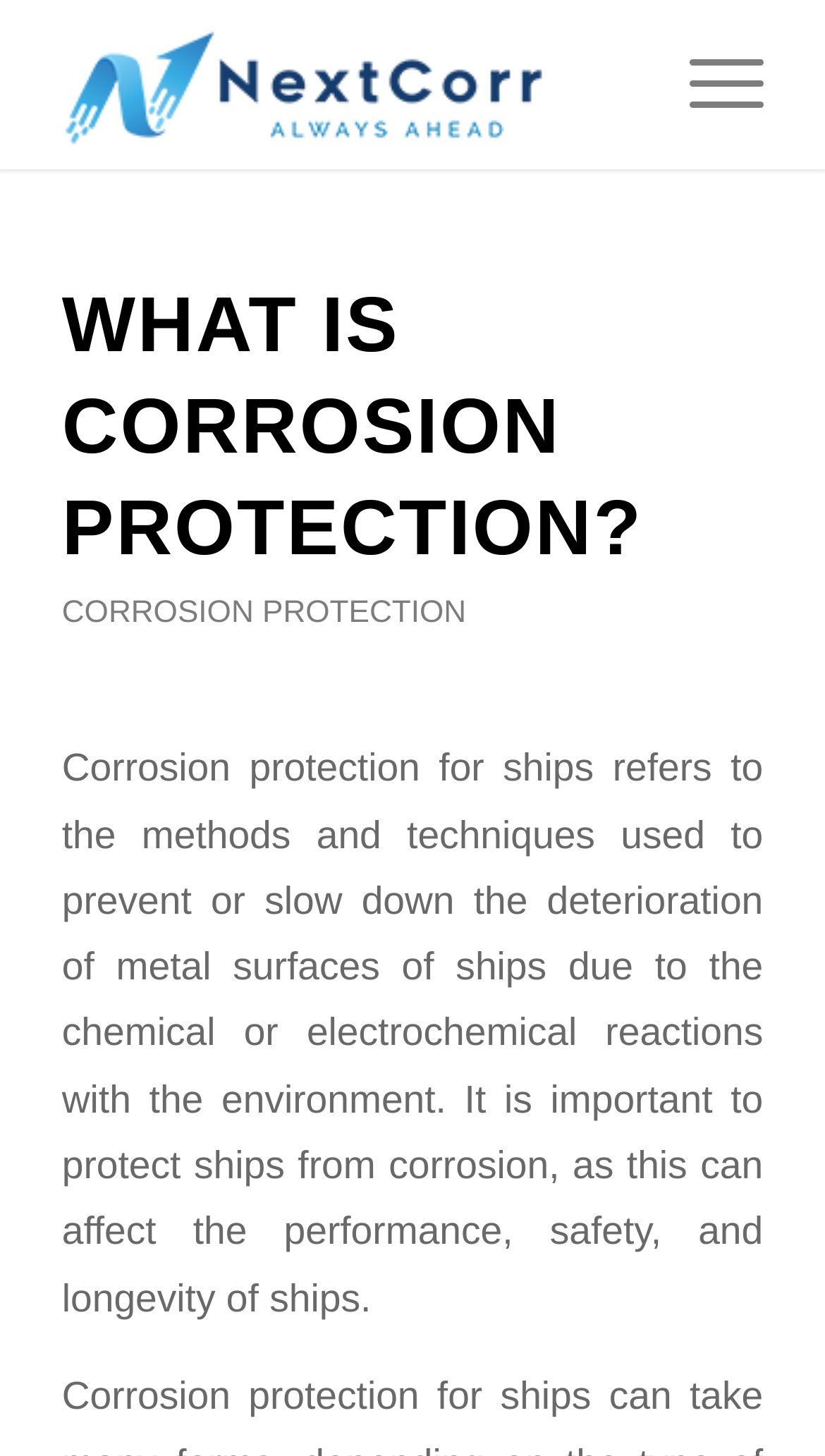Given the element description "parent_node: Name* name="author" placeholder="Name*"" in the screenshot, predict the bounding box coordinates of that UI element.

None